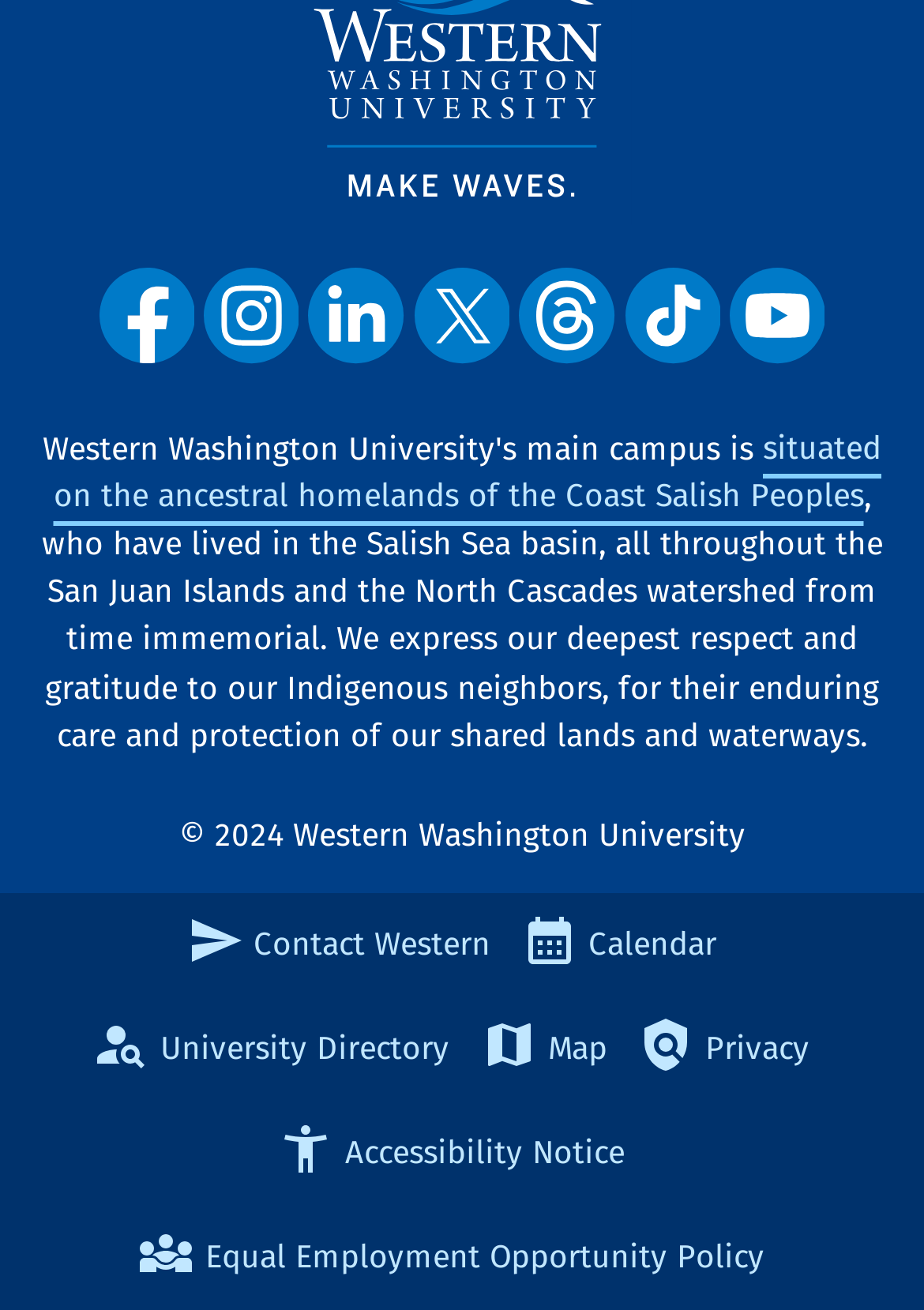Determine the bounding box coordinates of the UI element described by: "Map".

[0.52, 0.762, 0.68, 0.841]